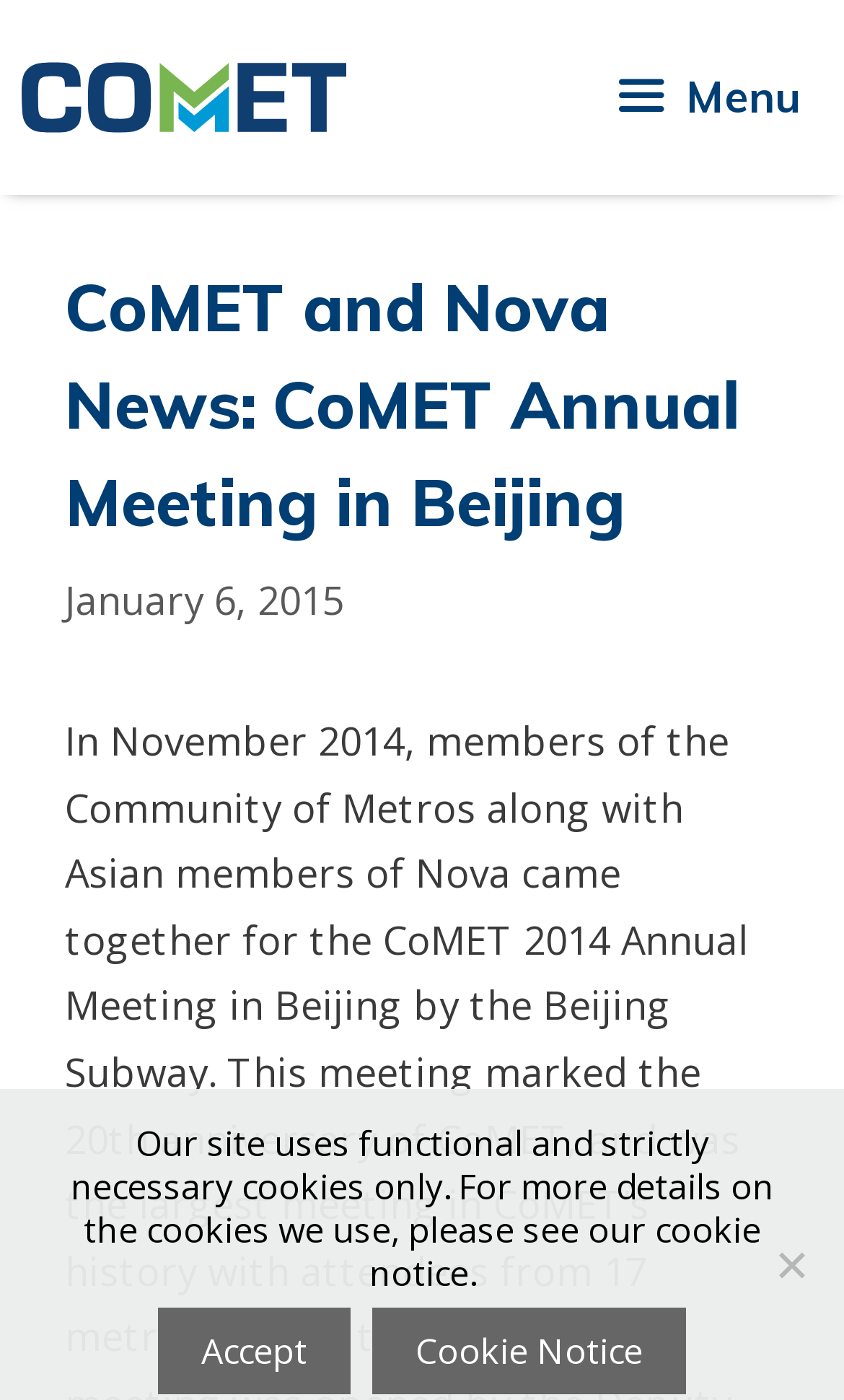Predict the bounding box coordinates for the UI element described as: "title="Community of Metros Benchmarking Group"". The coordinates should be four float numbers between 0 and 1, presented as [left, top, right, bottom].

[0.026, 0.0, 0.41, 0.139]